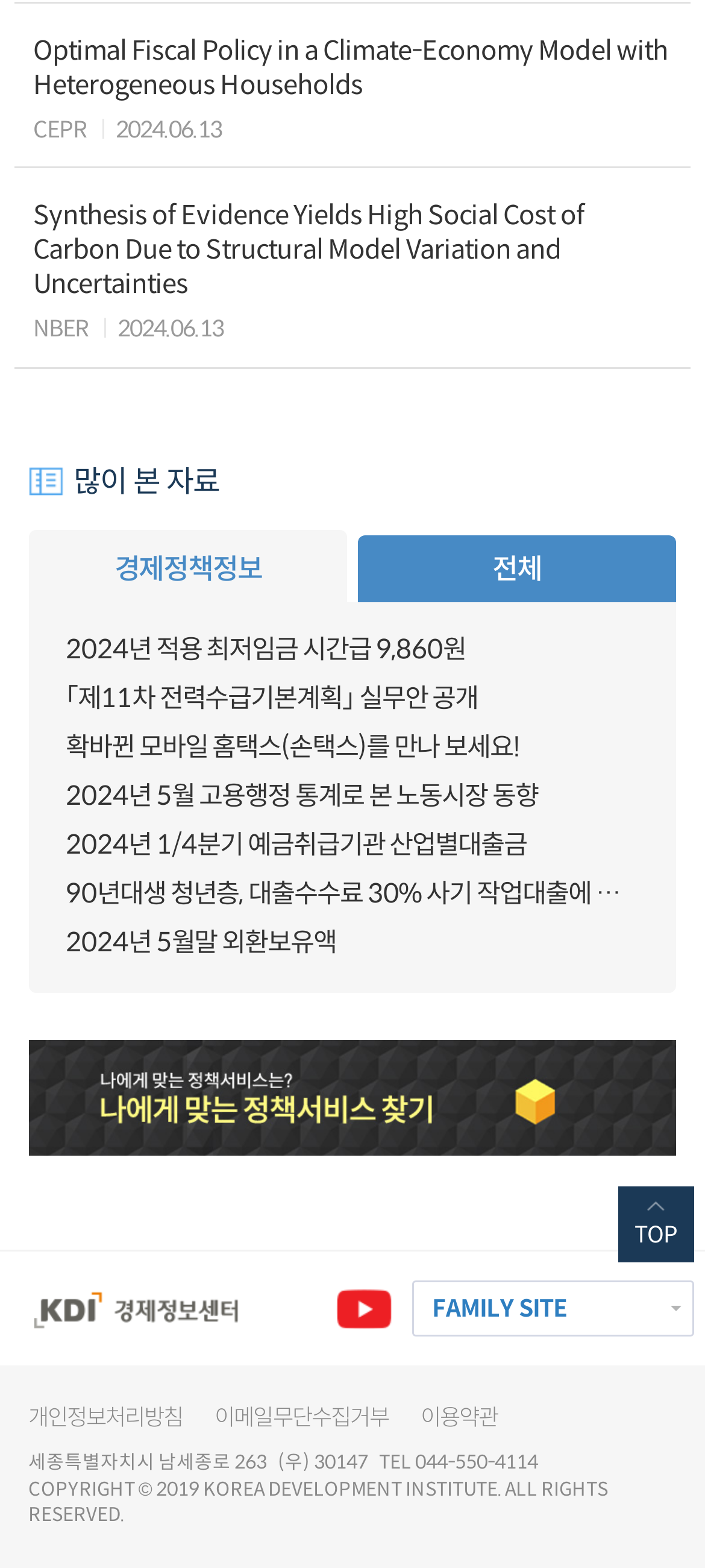Using the element description: "전체", determine the bounding box coordinates for the specified UI element. The coordinates should be four float numbers between 0 and 1, [left, top, right, bottom].

[0.506, 0.342, 0.96, 0.384]